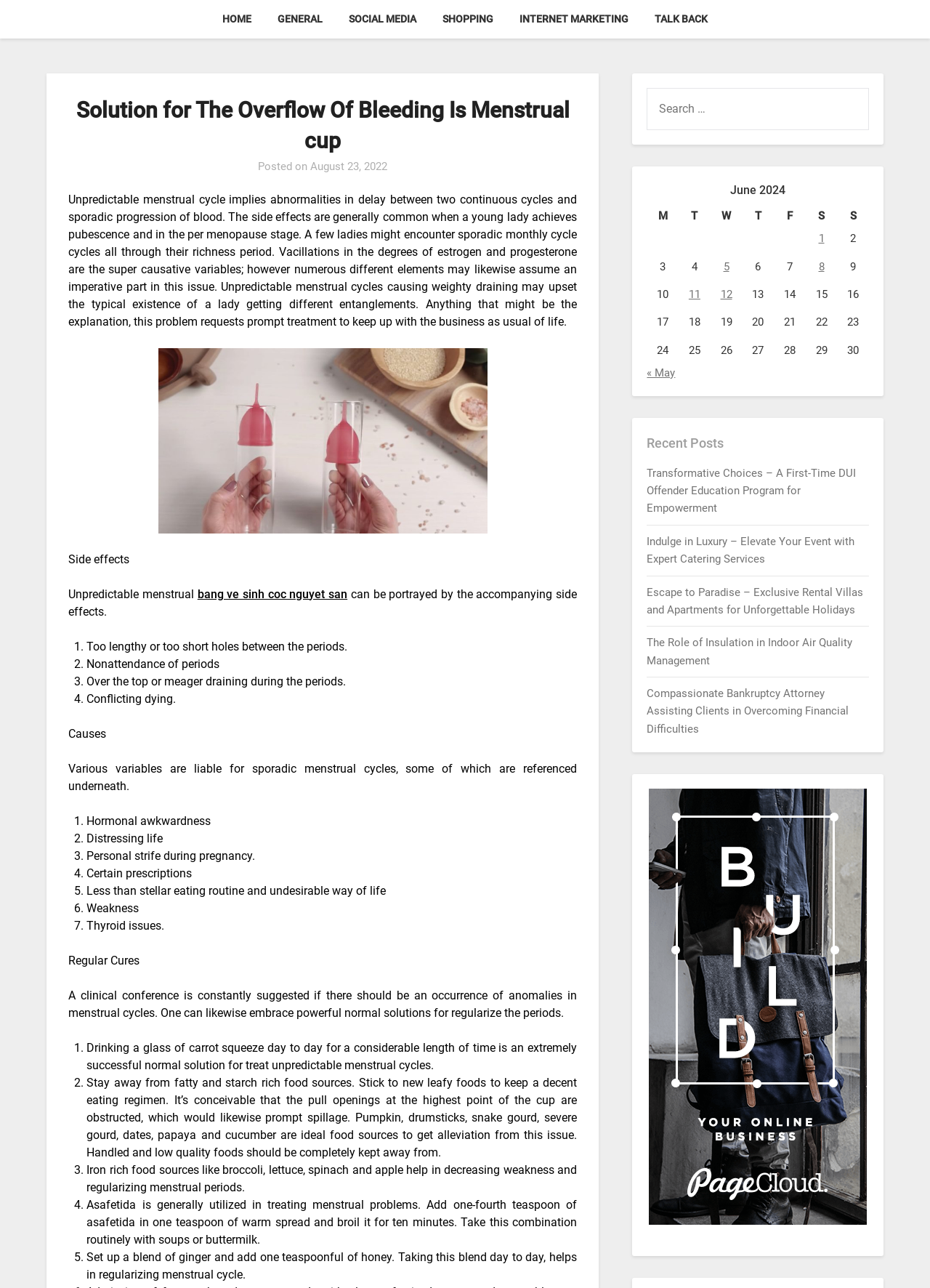What is the topic of this webpage?
Based on the visual, give a brief answer using one word or a short phrase.

Menstrual cycle